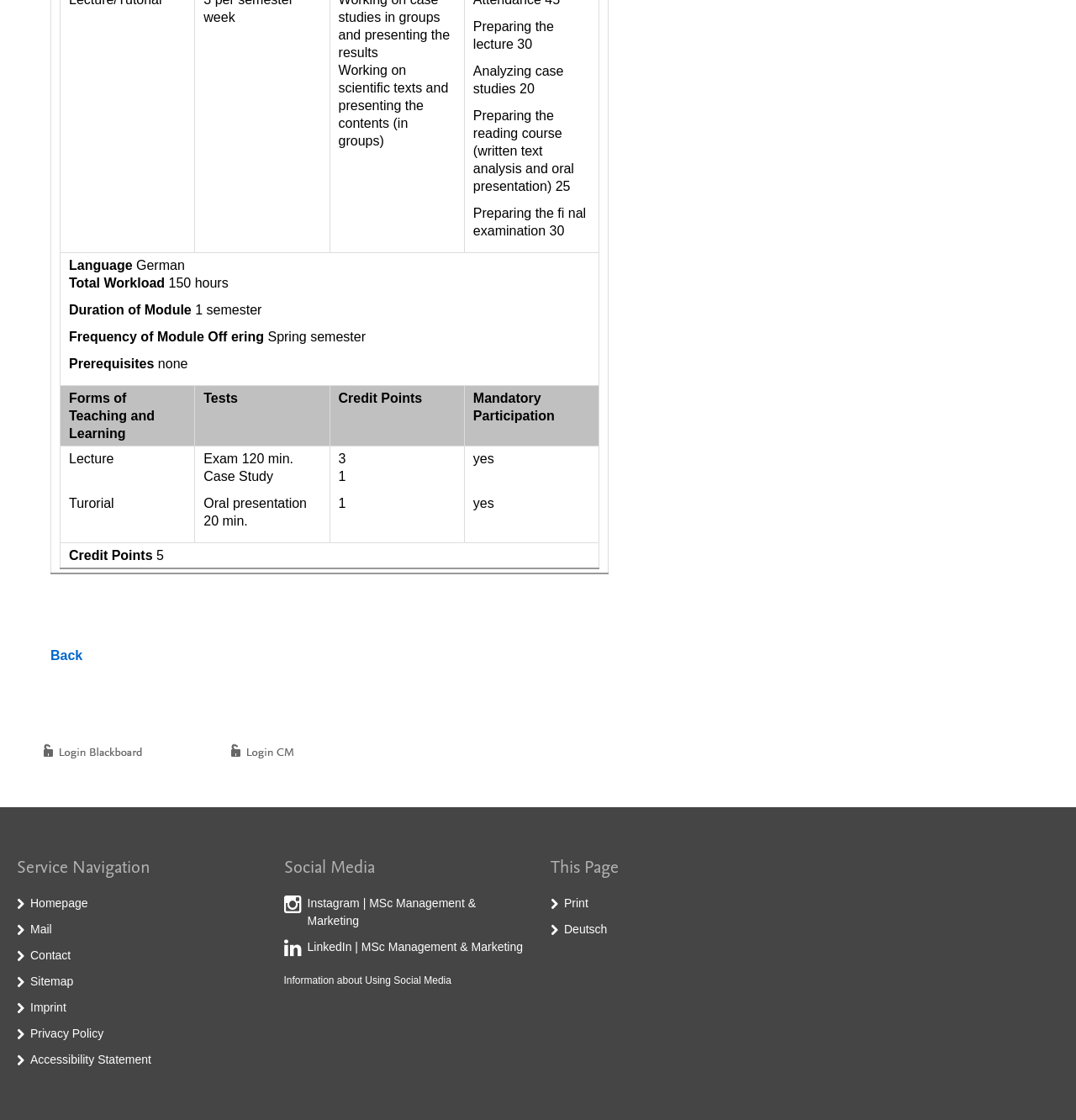What is the type of teaching and learning in the module?
Using the image provided, answer with just one word or phrase.

Lecture Tutorial